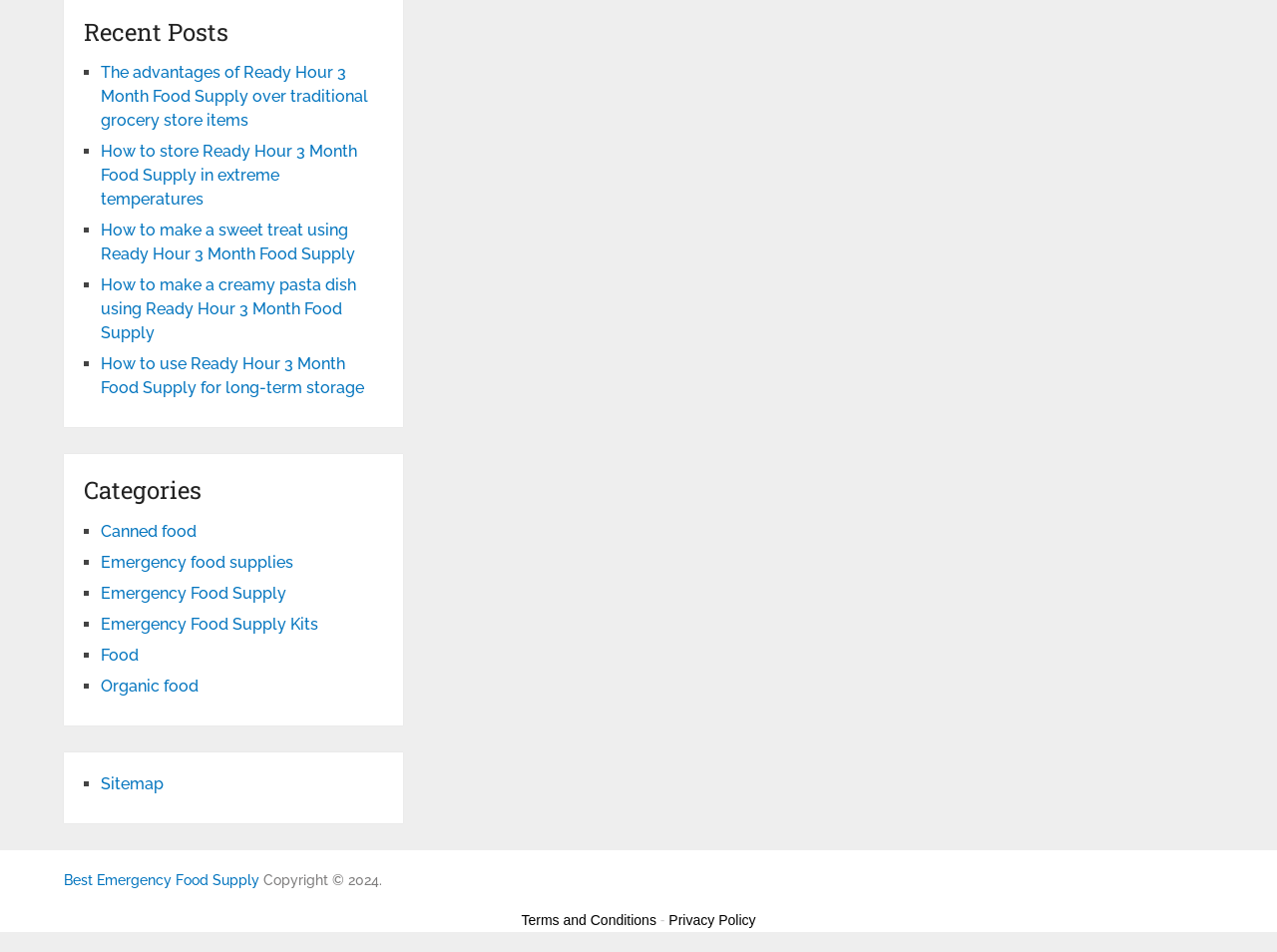What is the copyright year?
Using the image, give a concise answer in the form of a single word or short phrase.

2024